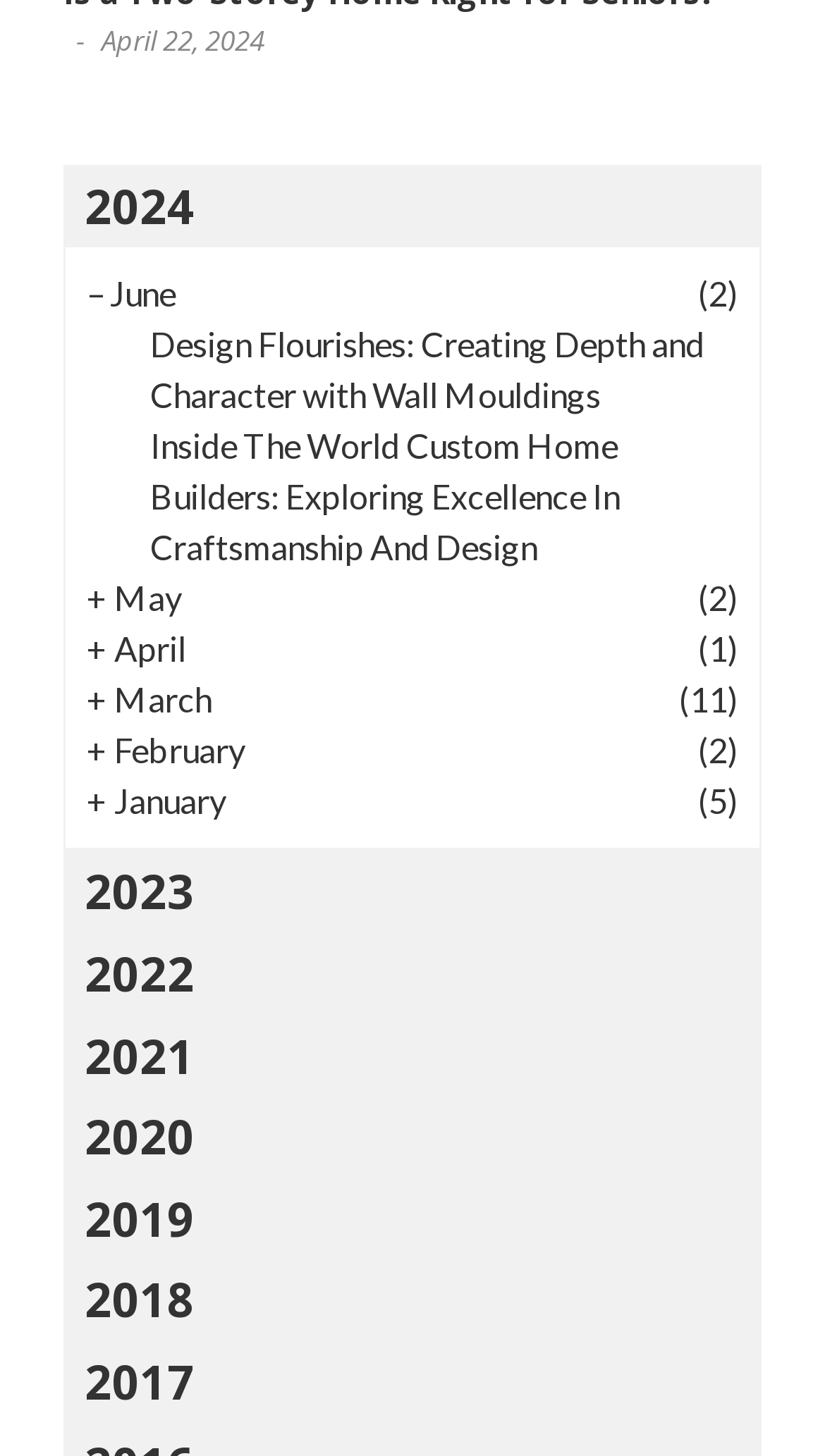Please pinpoint the bounding box coordinates for the region I should click to adhere to this instruction: "Explore articles from March".

[0.105, 0.464, 0.895, 0.499]